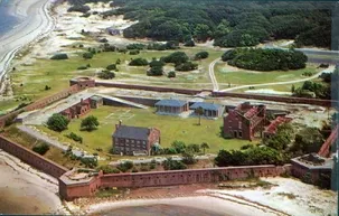Elaborate on the elements present in the image.

The image showcases an aerial view of Fort Clinch State Park, located on Amelia Island in Florida. The historic fort is encircled by sturdy brick walls, which are partially covered in greenery, emphasizing its integration into the natural landscape. Within the fort's grounds, various structures can be seen, including a prominent central building with a spacious lawn, surrounded by other historical brick buildings. The fort is positioned near the coastline, with sandy beaches stretching along the edge of the park. Lush trees and open areas create a serene environment, inviting visitors to explore the numerous hiking trails and enjoy the scenic views of both the fort and the adjacent beach. Fort Clinch offers a unique blend of history, nature, and recreational opportunities, making it a popular destination for outdoor enthusiasts and history buffs alike.